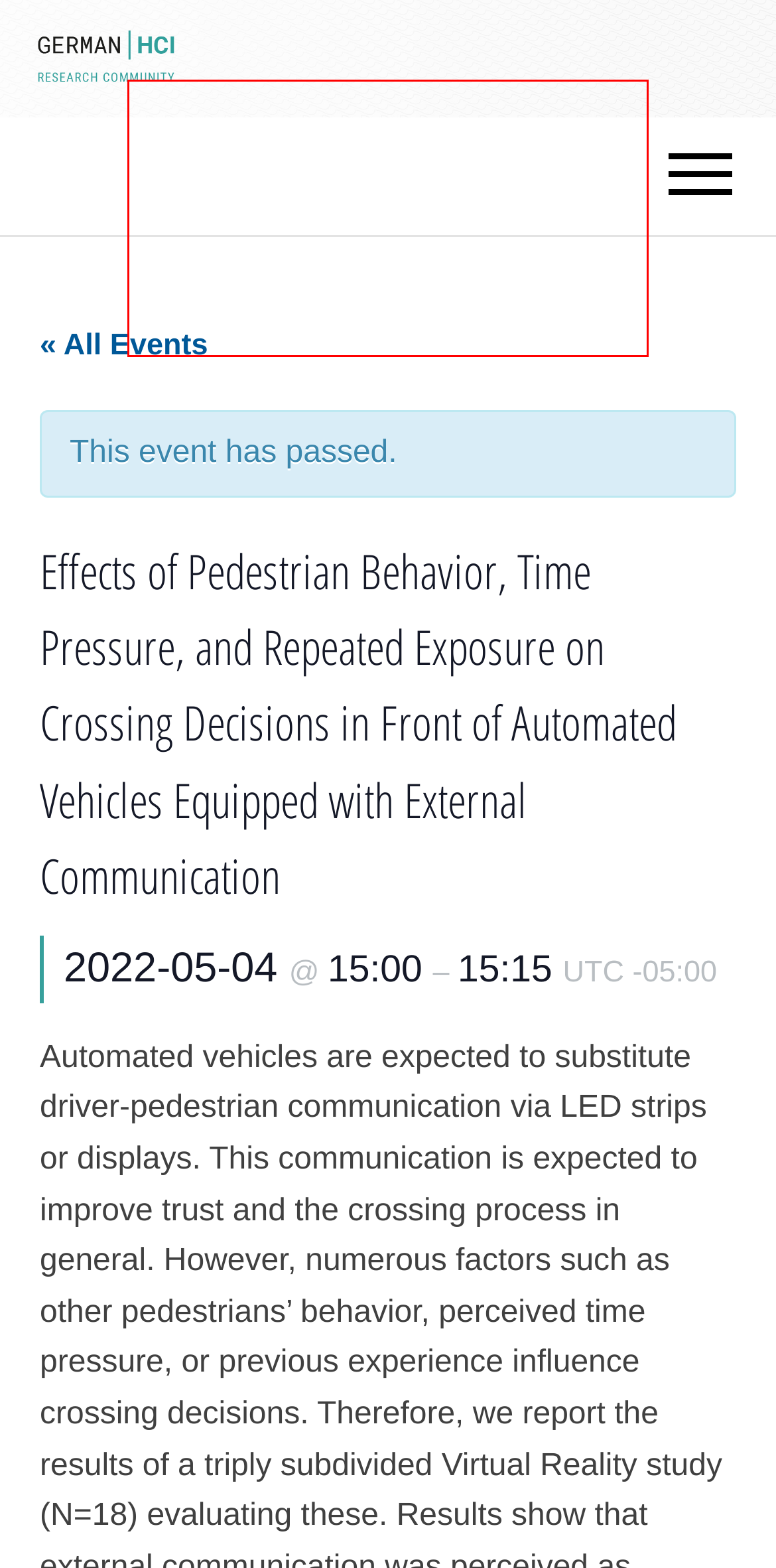With the provided screenshot showing a webpage and a red bounding box, determine which webpage description best fits the new page that appears after clicking the element inside the red box. Here are the options:
A. 2017 – German HCI @ CHI in Denver, US – German HCI
B. Frequently Asked Questions (FAQ) – German HCI
C. German HCI Labs – German HCI
D. Contributing German HCI Labs 2020 – German HCI
E. 2024 – German HCI @ CHI in Honolulu, Hawaiʻi, USA – German HCI
F. Upcoming Events – German HCI
G. 2023 – German HCI @ CHI in Hamburg, Germany – German HCI
H. German HCI

H